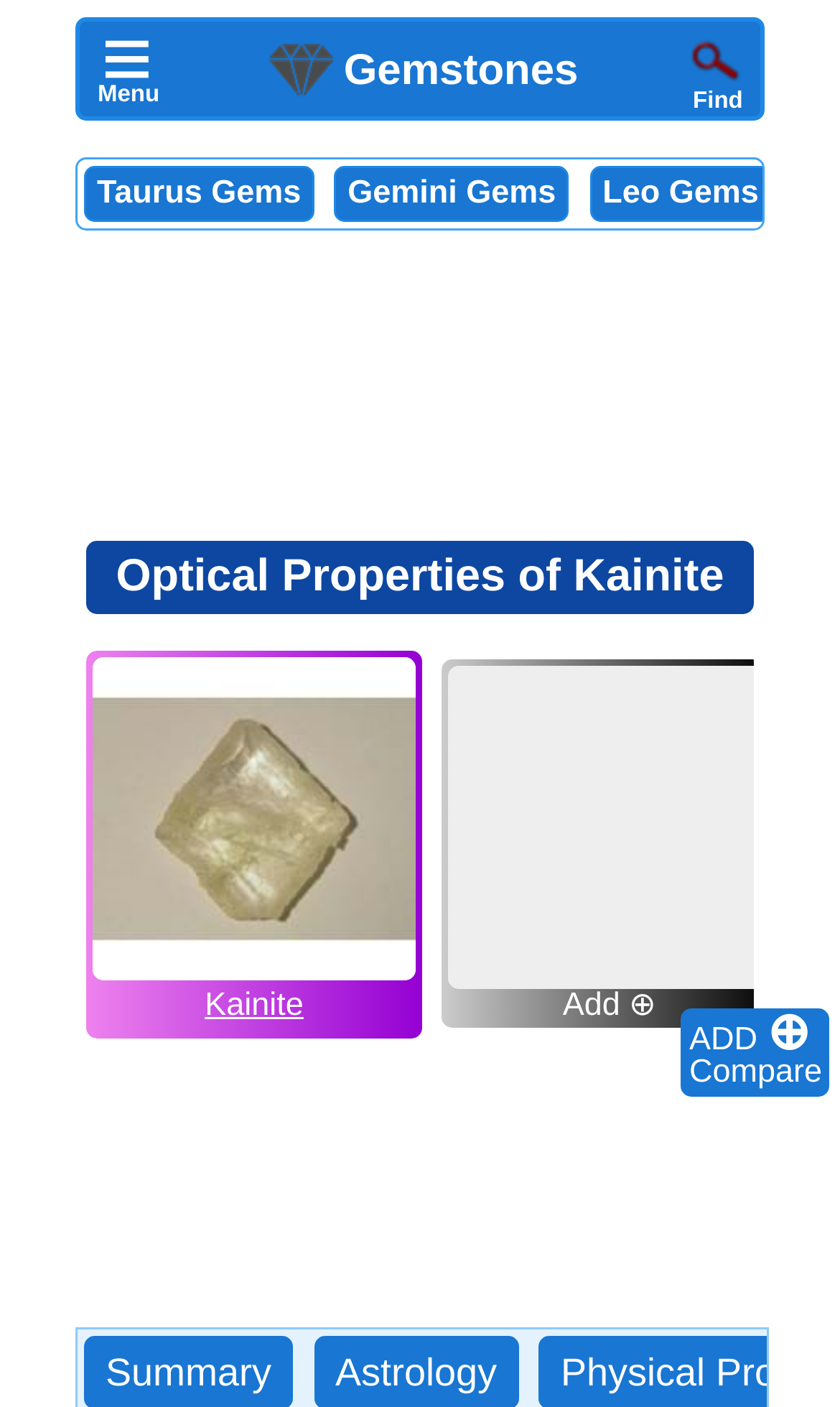Please indicate the bounding box coordinates for the clickable area to complete the following task: "Search for gemstones". The coordinates should be specified as four float numbers between 0 and 1, i.e., [left, top, right, bottom].

[0.813, 0.02, 0.89, 0.066]